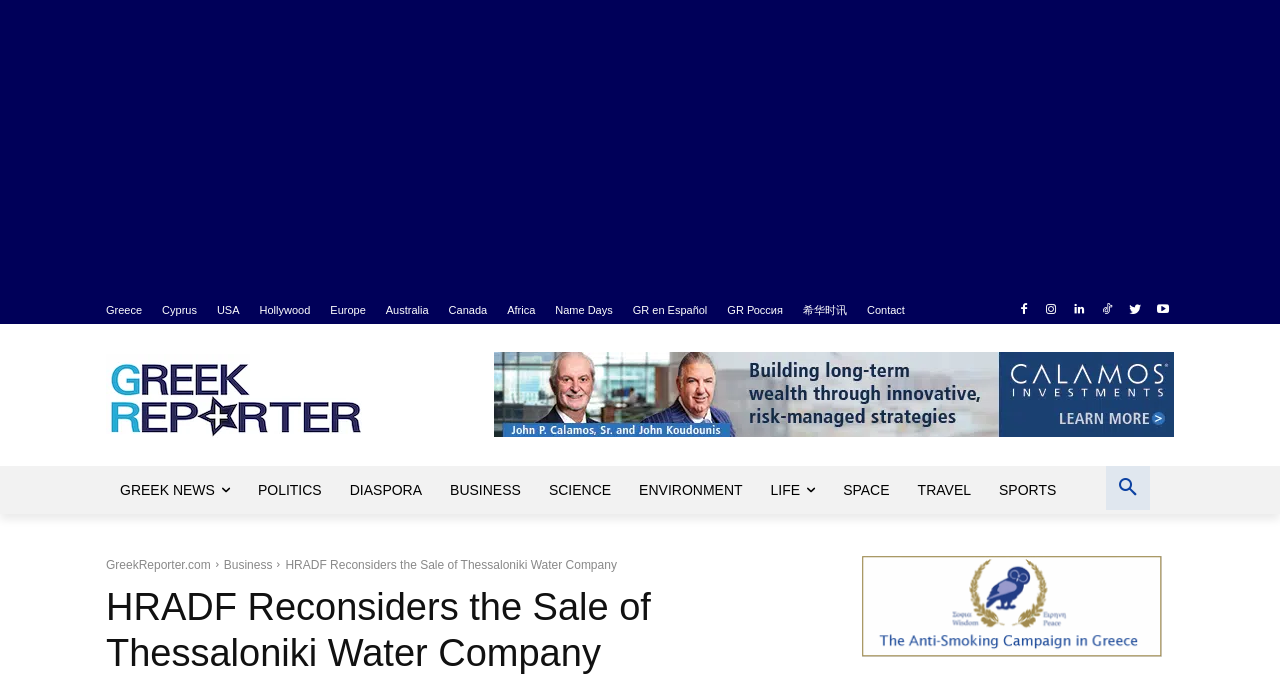Using the element description: "Login", determine the bounding box coordinates for the specified UI element. The coordinates should be four float numbers between 0 and 1, [left, top, right, bottom].

None